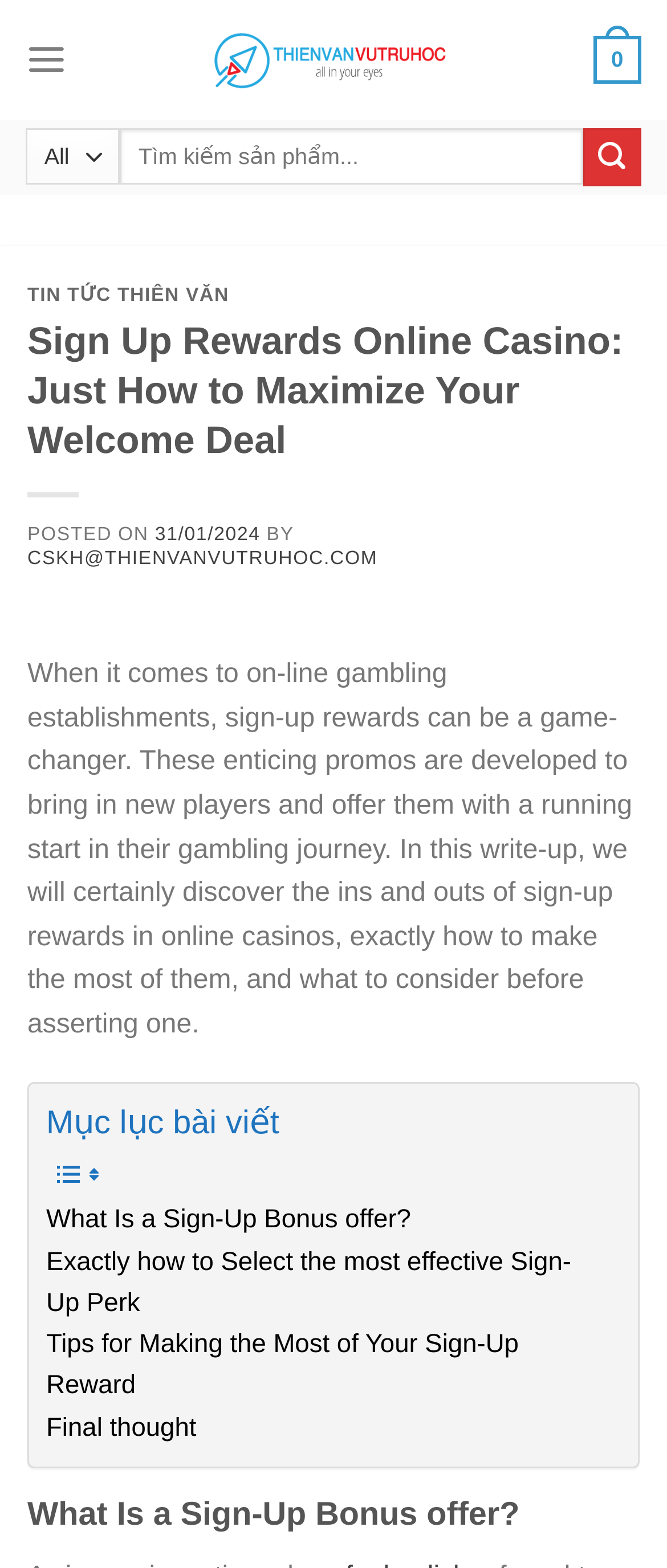How many sections are there in the article?
Based on the visual content, answer with a single word or a brief phrase.

5